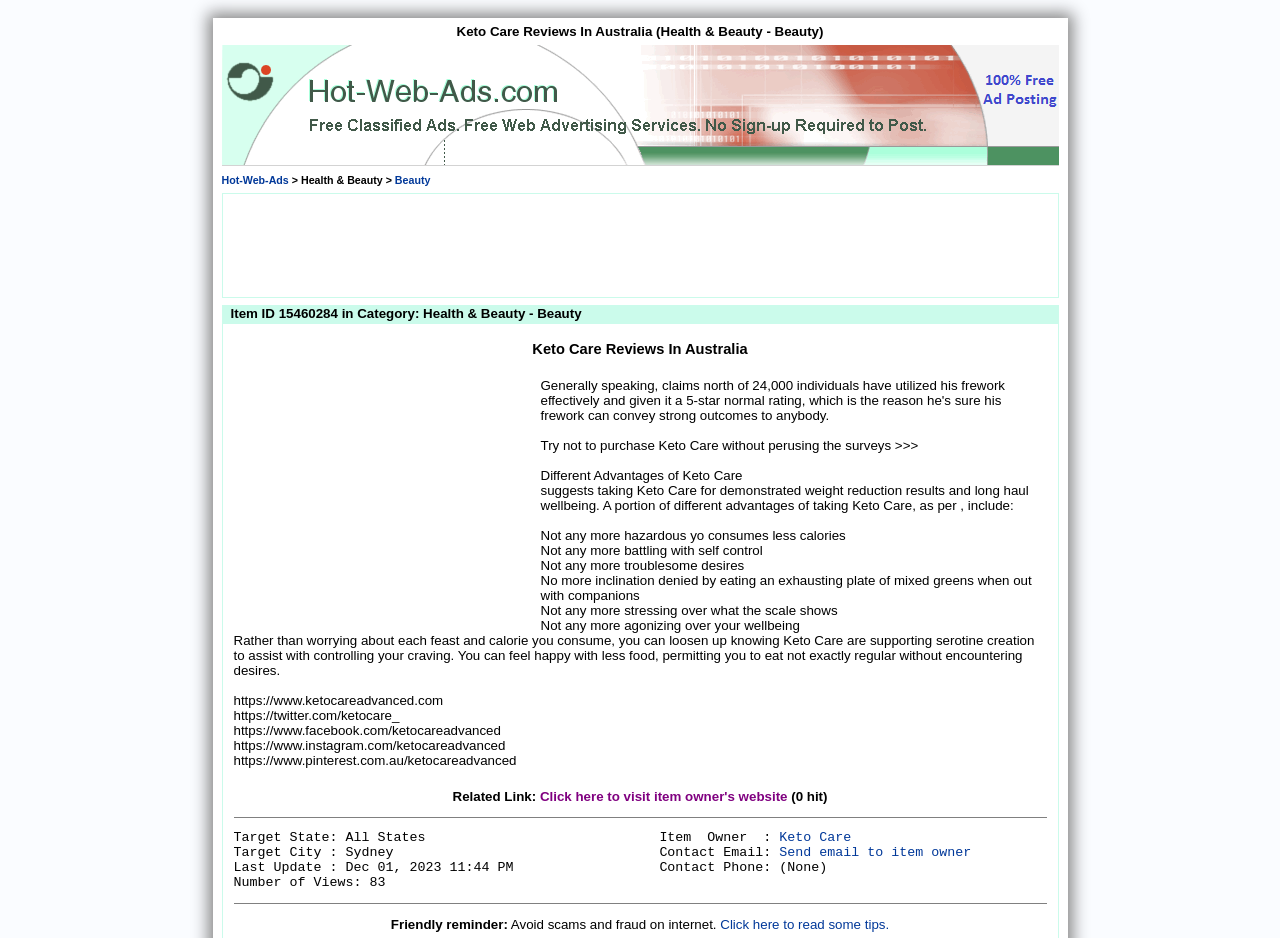Please find the top heading of the webpage and generate its text.

Keto Care Reviews In Australia (Health & Beauty - Beauty)